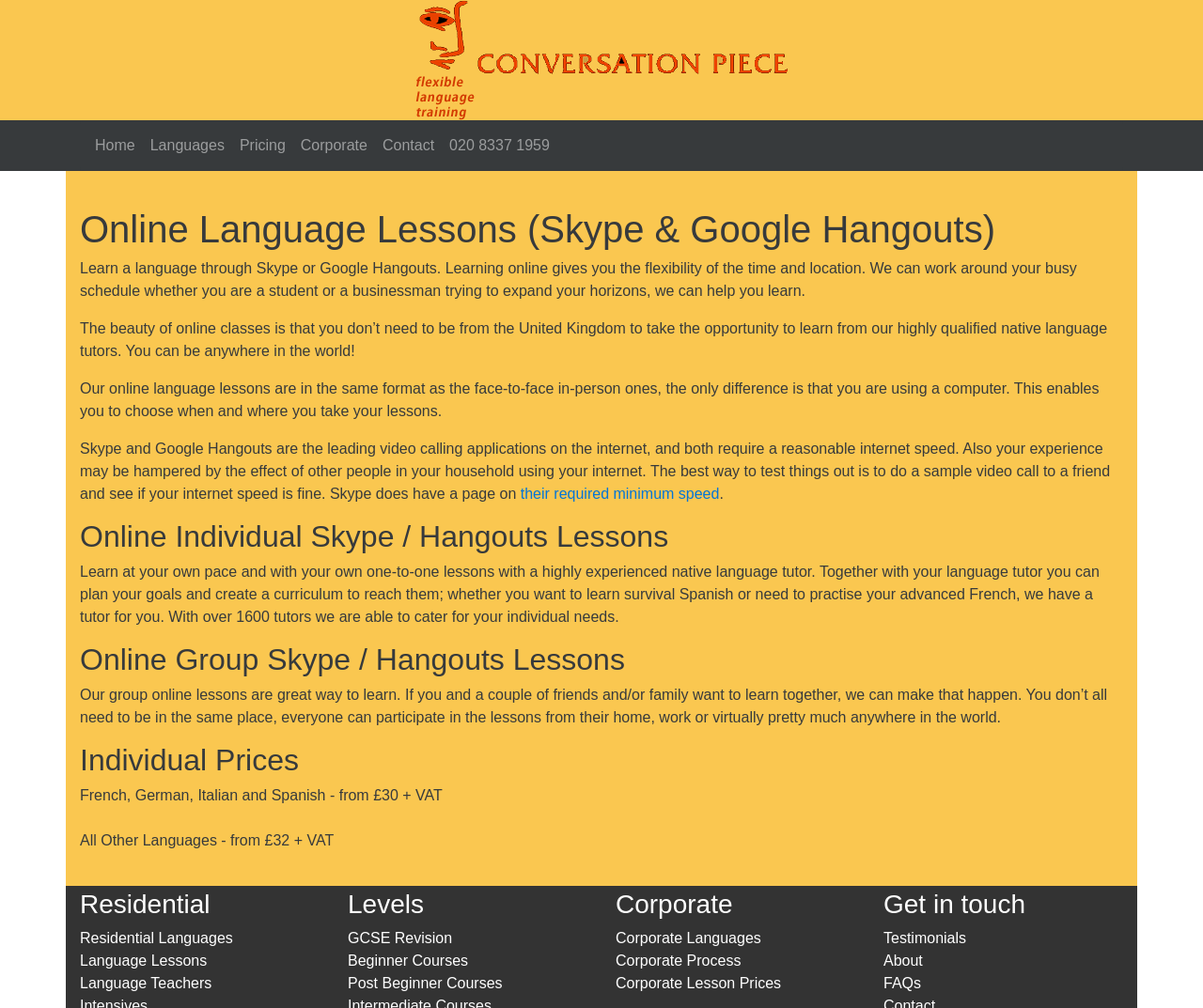Locate the bounding box coordinates of the region to be clicked to comply with the following instruction: "Get in touch with the language school". The coordinates must be four float numbers between 0 and 1, in the form [left, top, right, bottom].

[0.734, 0.883, 0.852, 0.912]